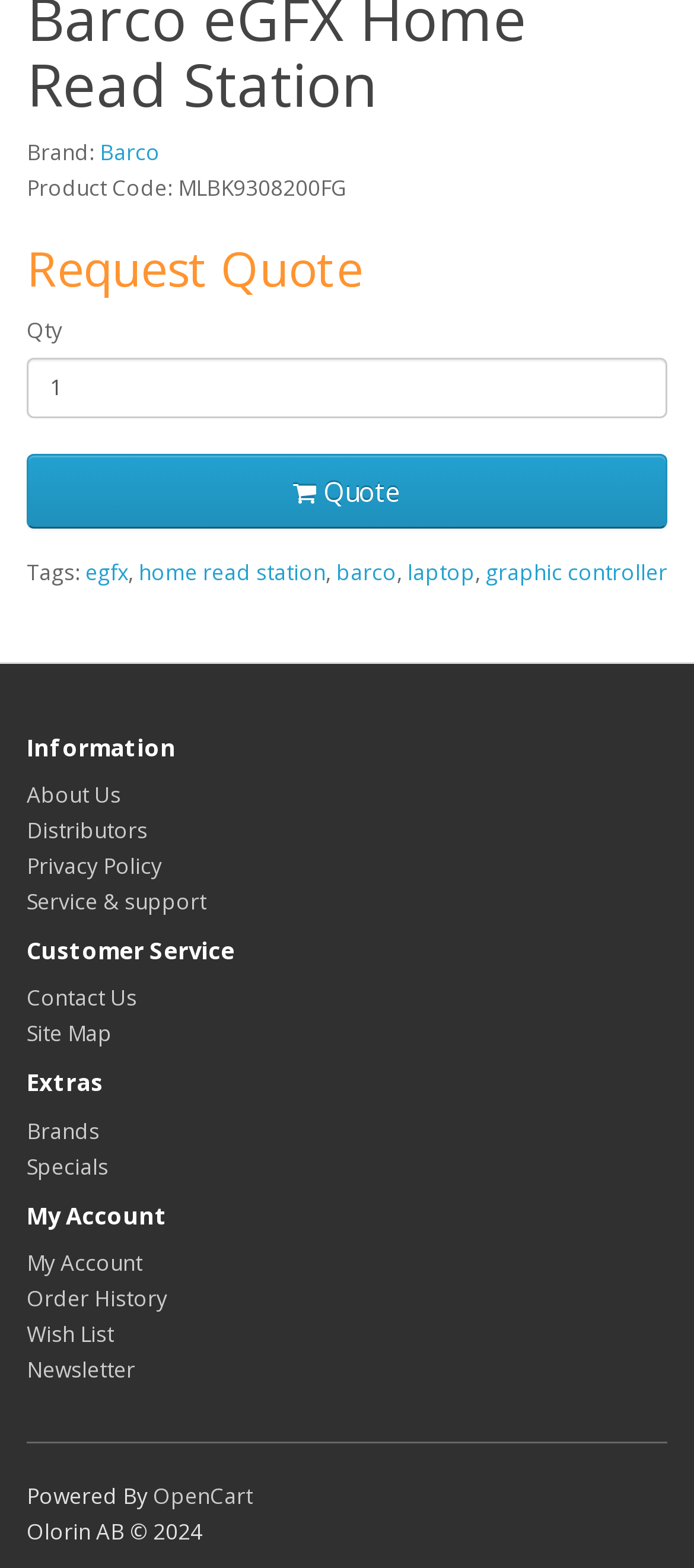Give a one-word or short phrase answer to this question: 
What is the brand of the product?

Barco